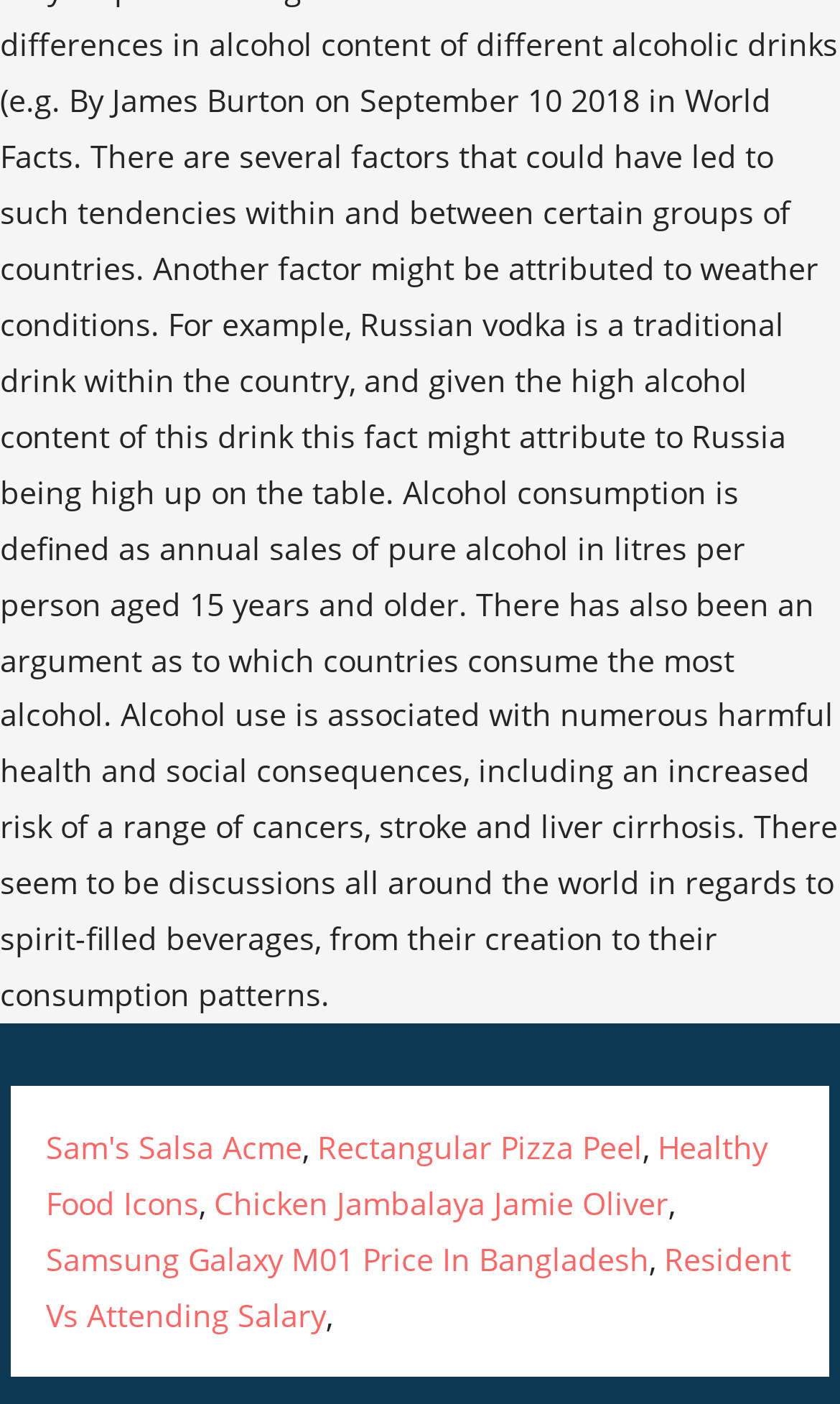Please answer the following question using a single word or phrase: 
Are there any static text elements on the webpage?

Yes